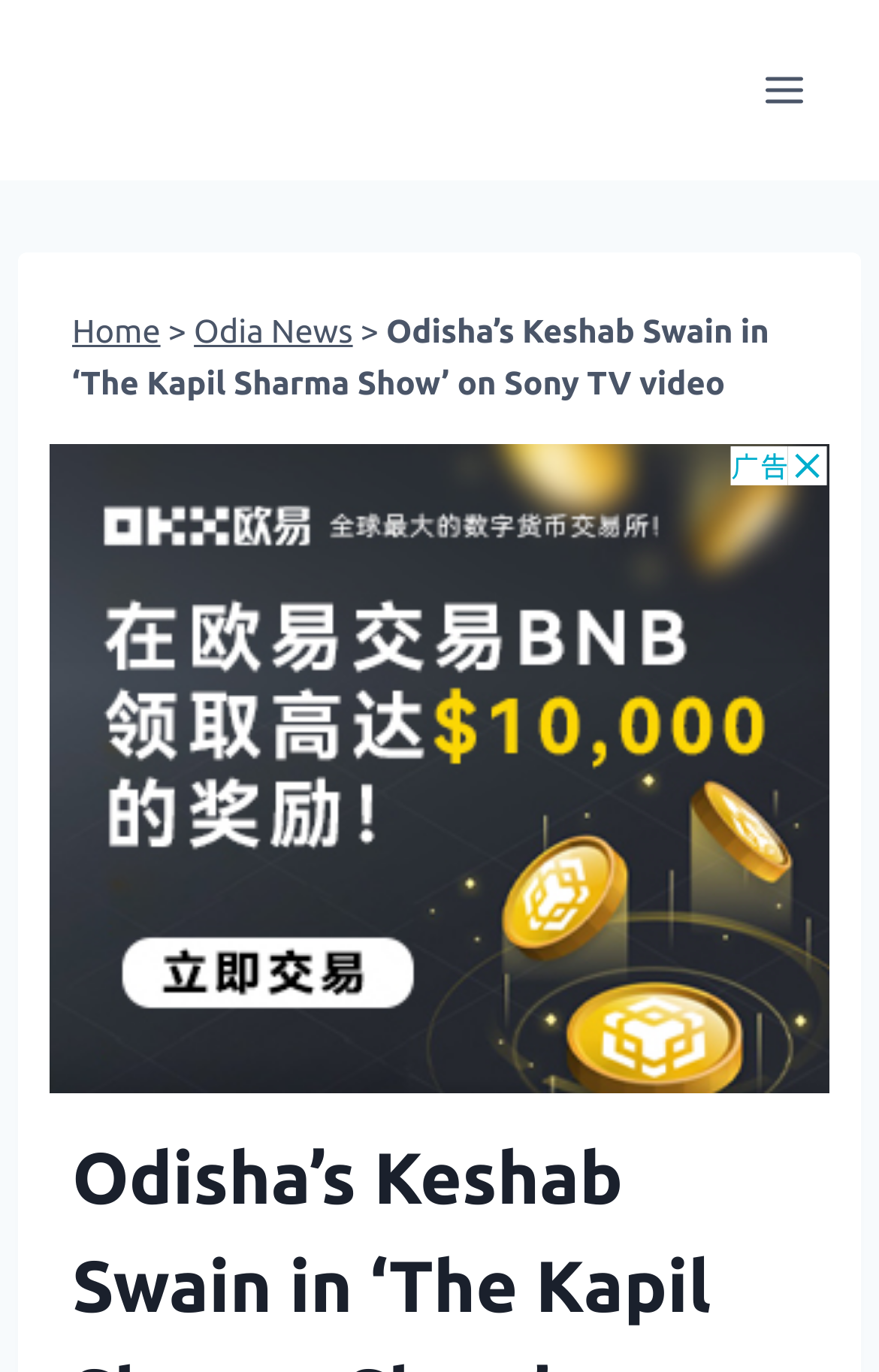Kindly respond to the following question with a single word or a brief phrase: 
What is the topic of the webpage?

Keshab Swain